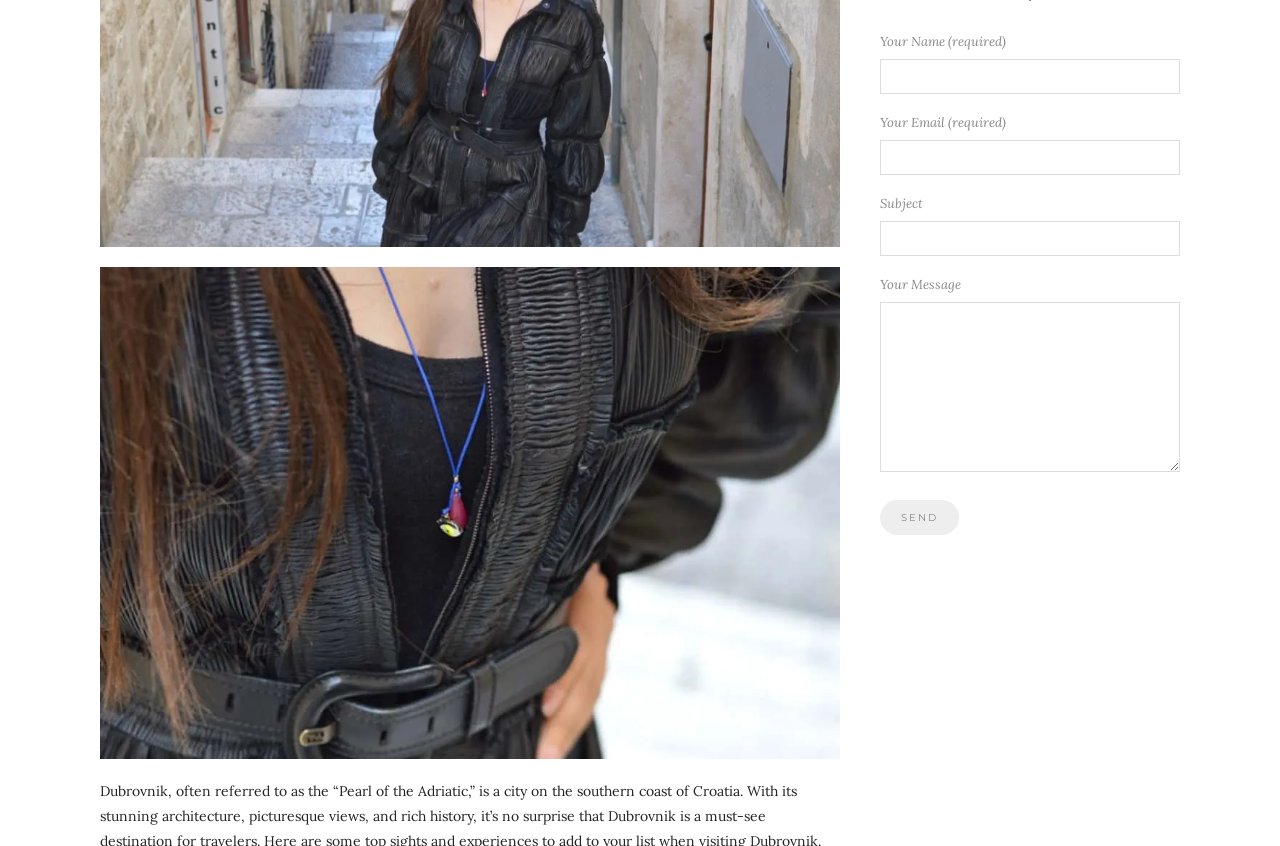Please reply to the following question with a single word or a short phrase:
Is the 'Subject' input field required?

No